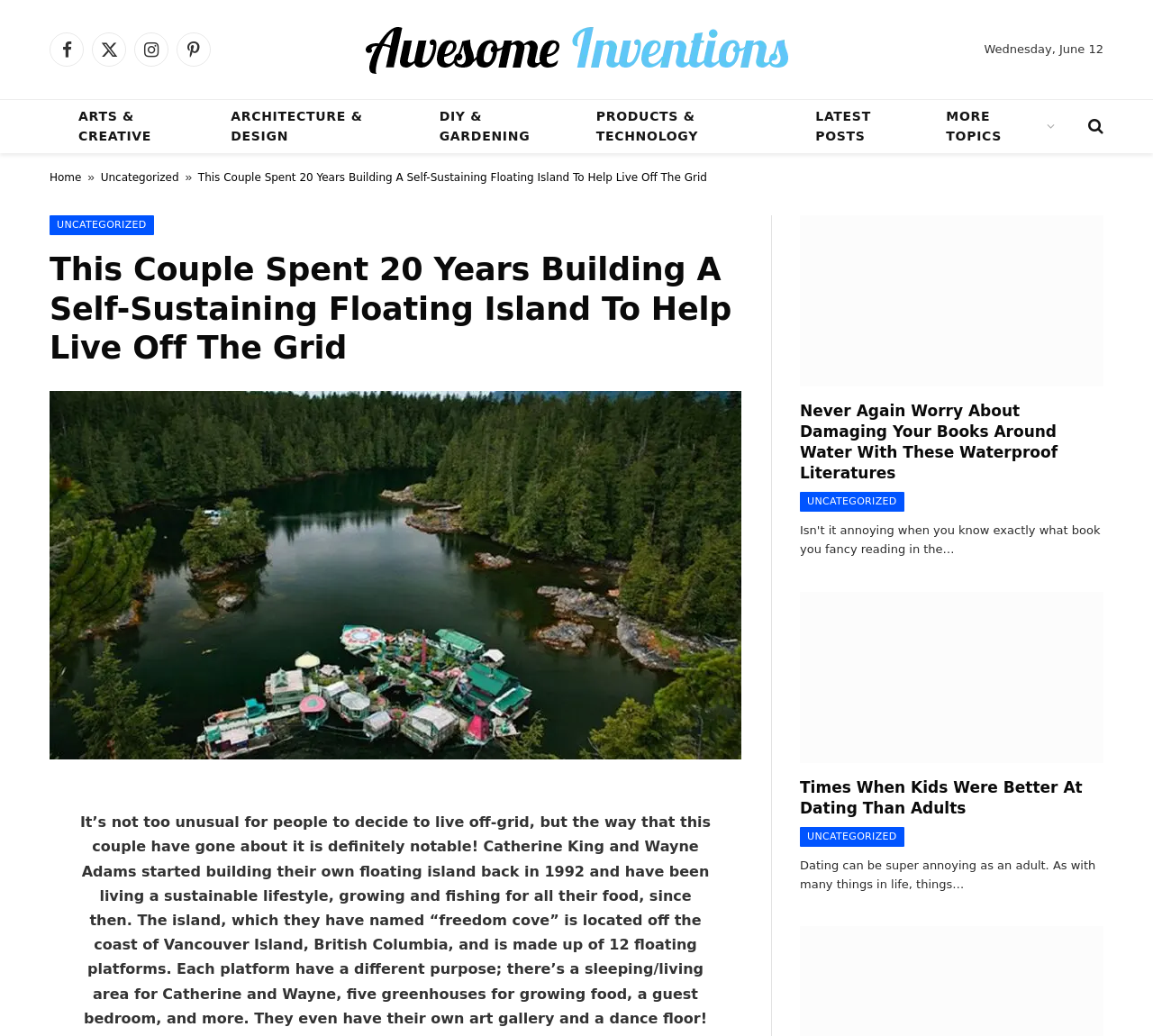Answer the question in one word or a short phrase:
How many social media links are present in the top-right corner of the webpage?

5